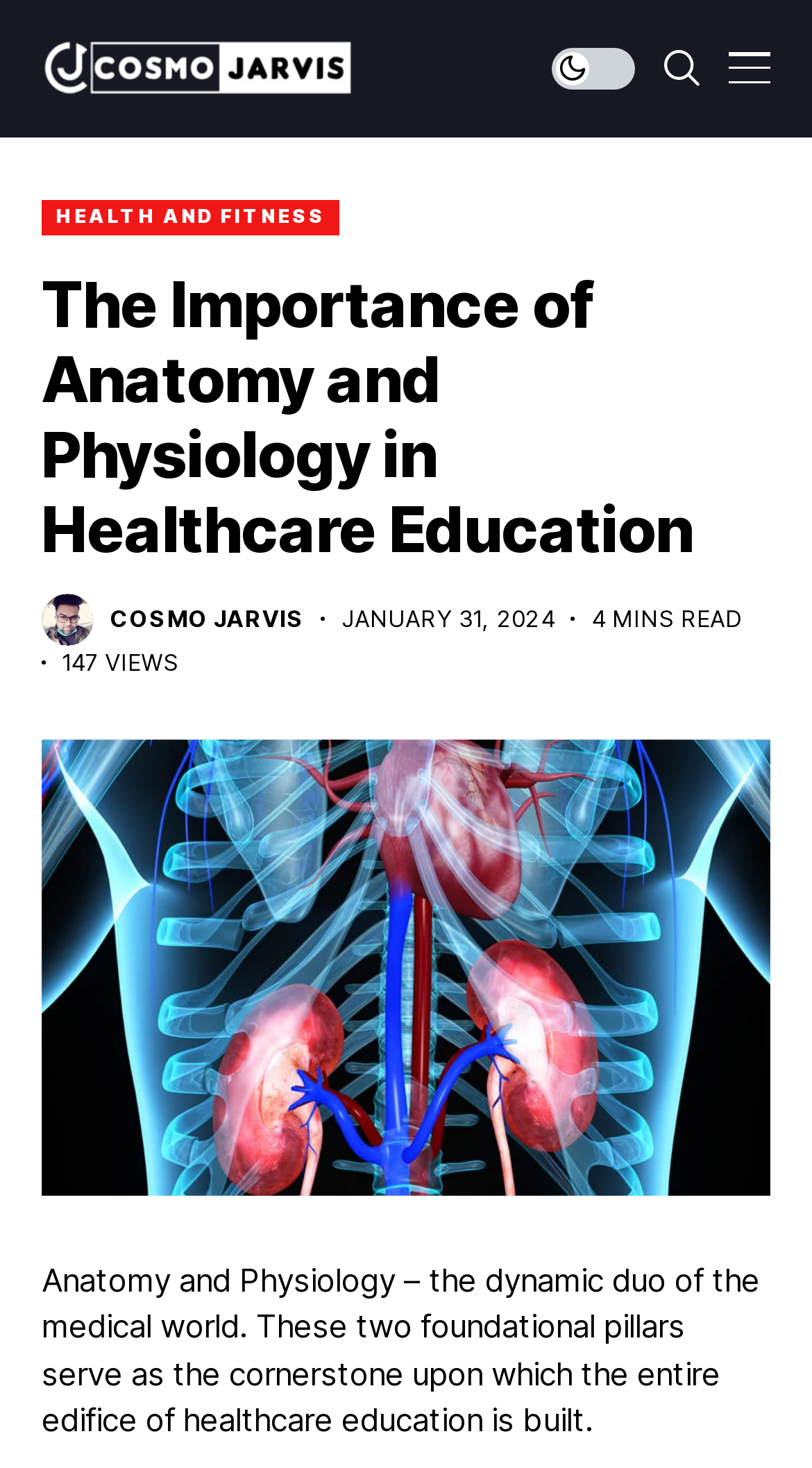Locate and extract the headline of this webpage.

The Importance of Anatomy and Physiology in Healthcare Education